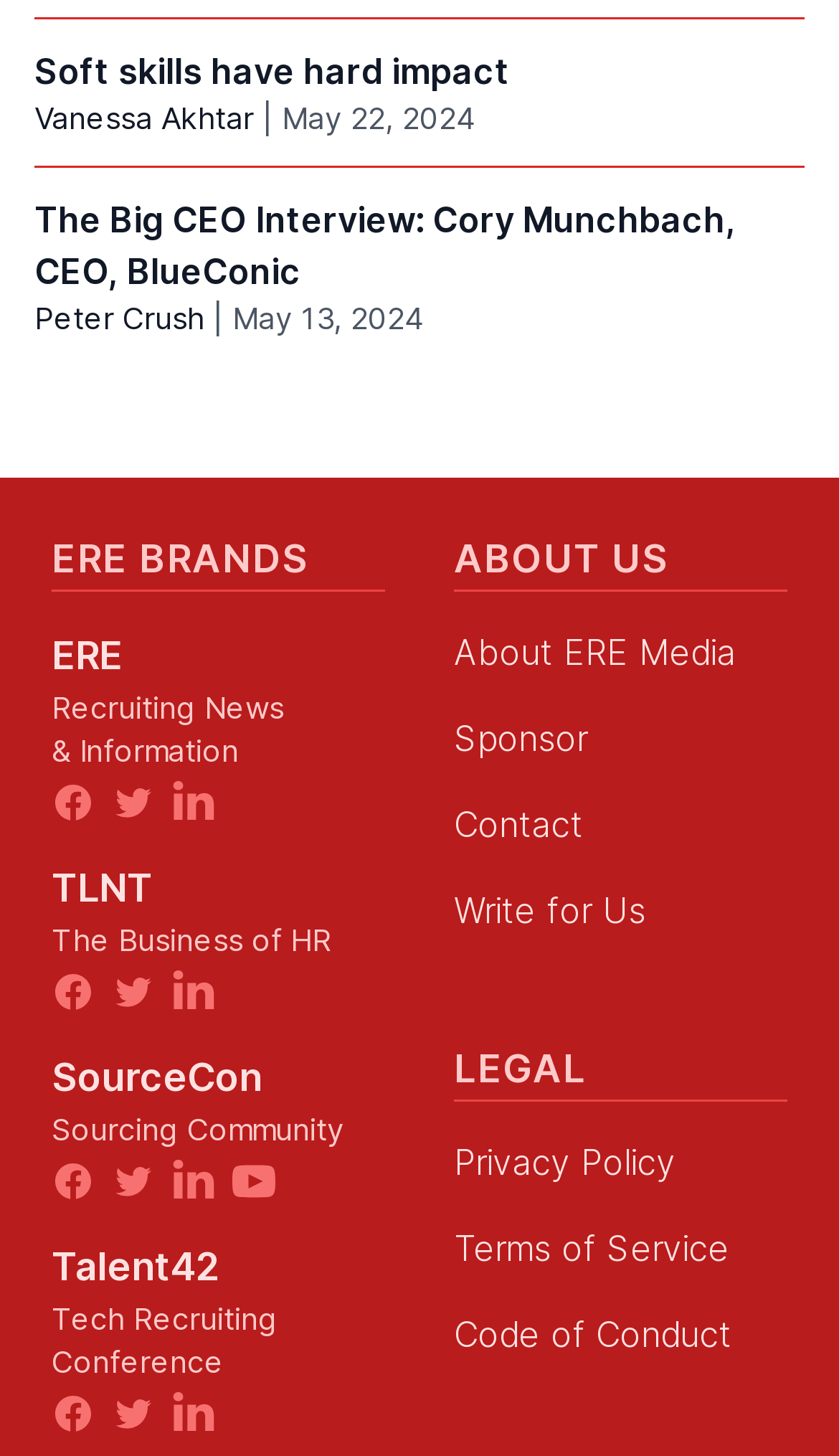Please answer the following question using a single word or phrase: 
How many links are under the 'ABOUT US' section?

4